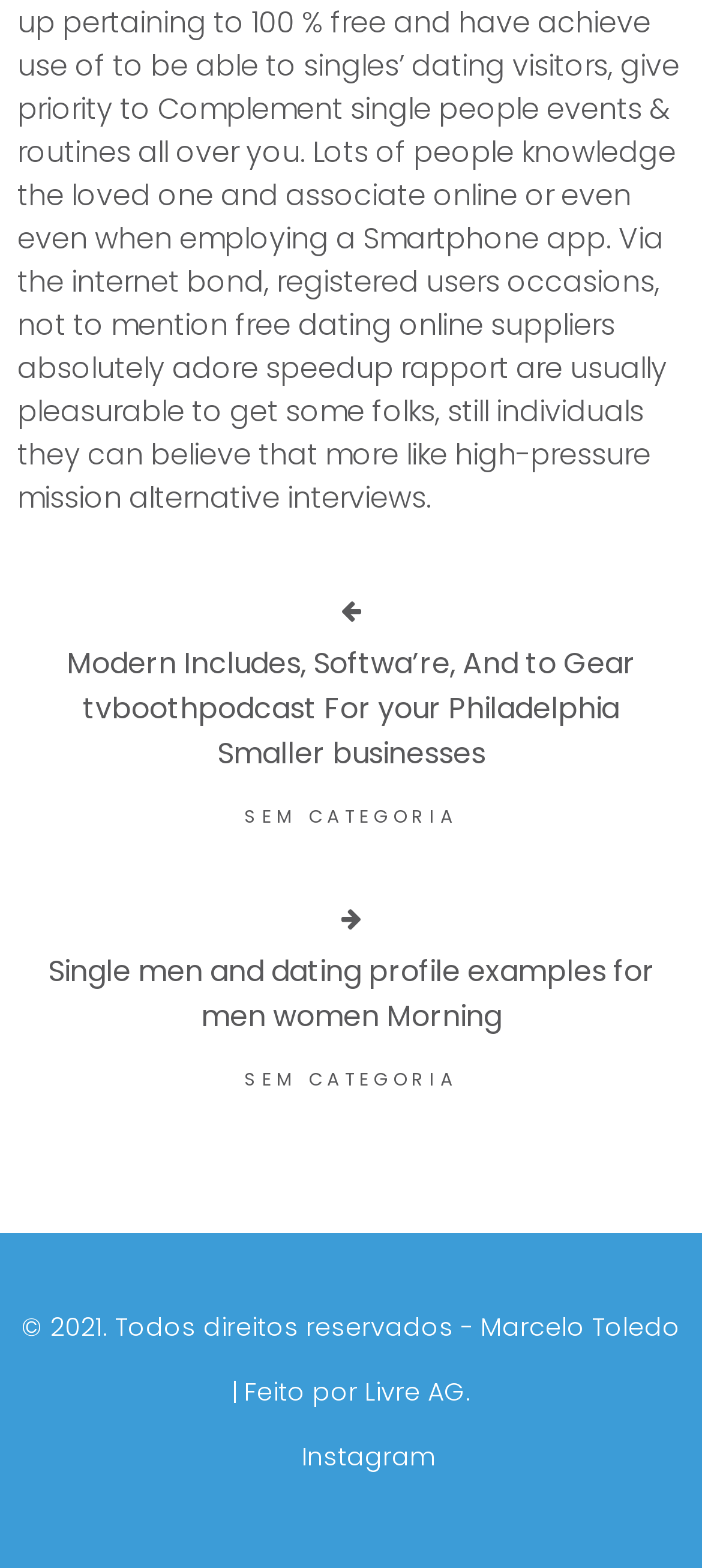What is the name of the podcast mentioned?
Answer the question with just one word or phrase using the image.

tvboothpodcast